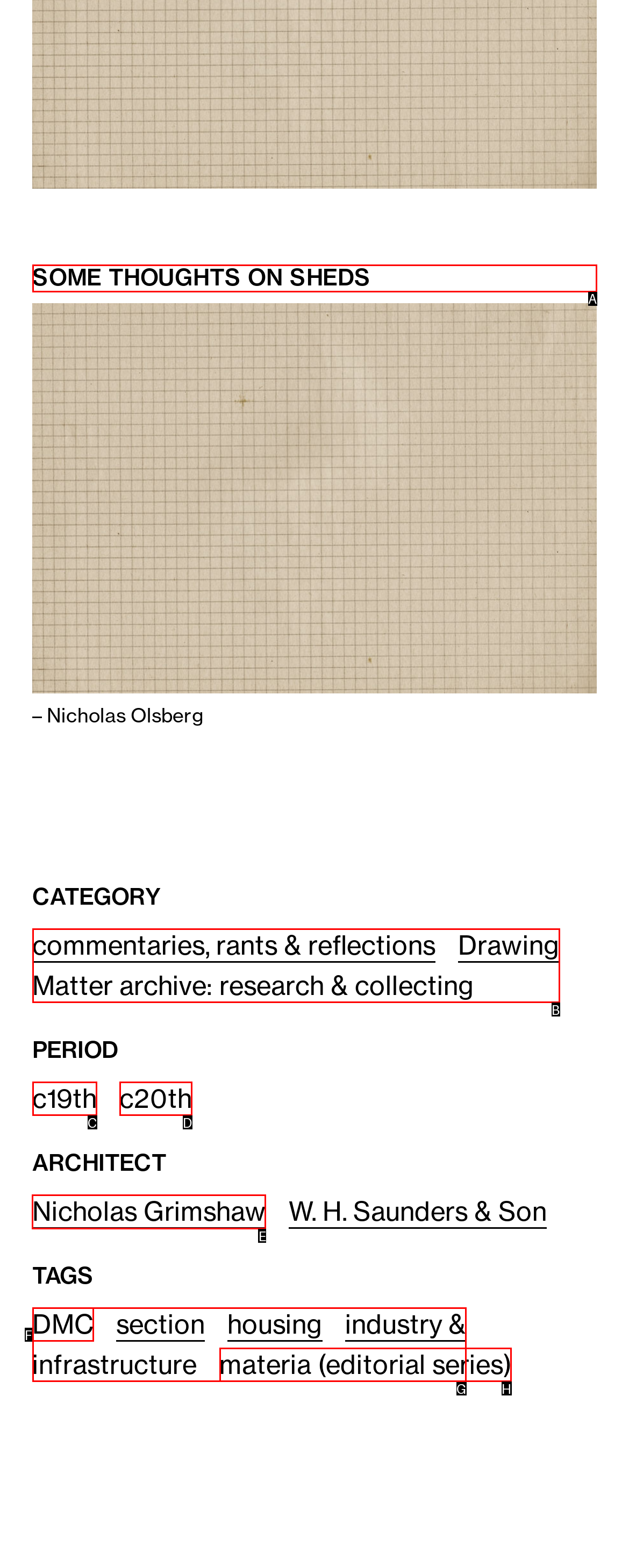Select the HTML element that needs to be clicked to perform the task: read about Nicholas Grimshaw. Reply with the letter of the chosen option.

E